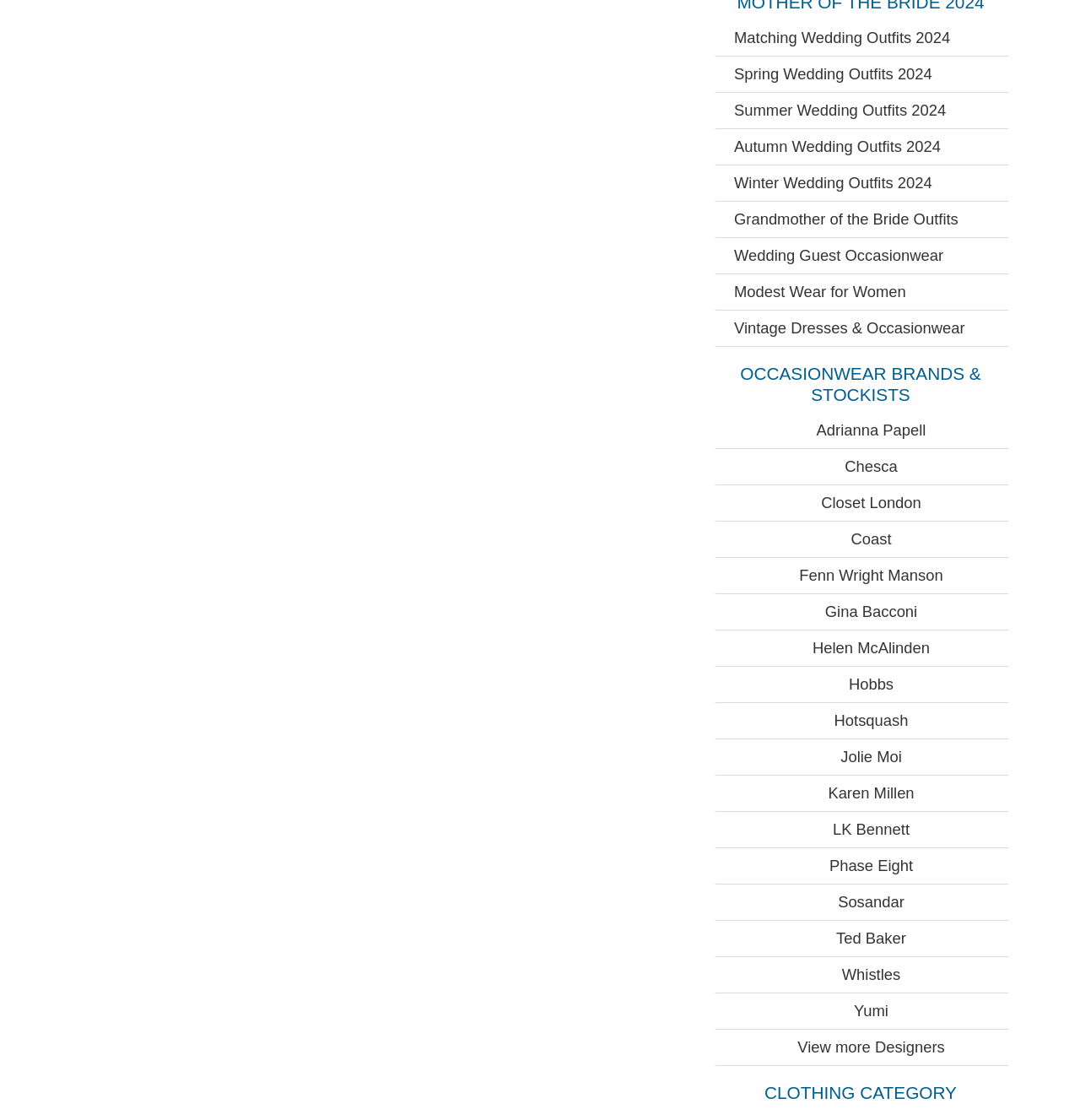Refer to the image and provide an in-depth answer to the question:
What is the first wedding outfit category?

The first link on the webpage is 'Matching Wedding Outfits 2024', which suggests that it is the first wedding outfit category.